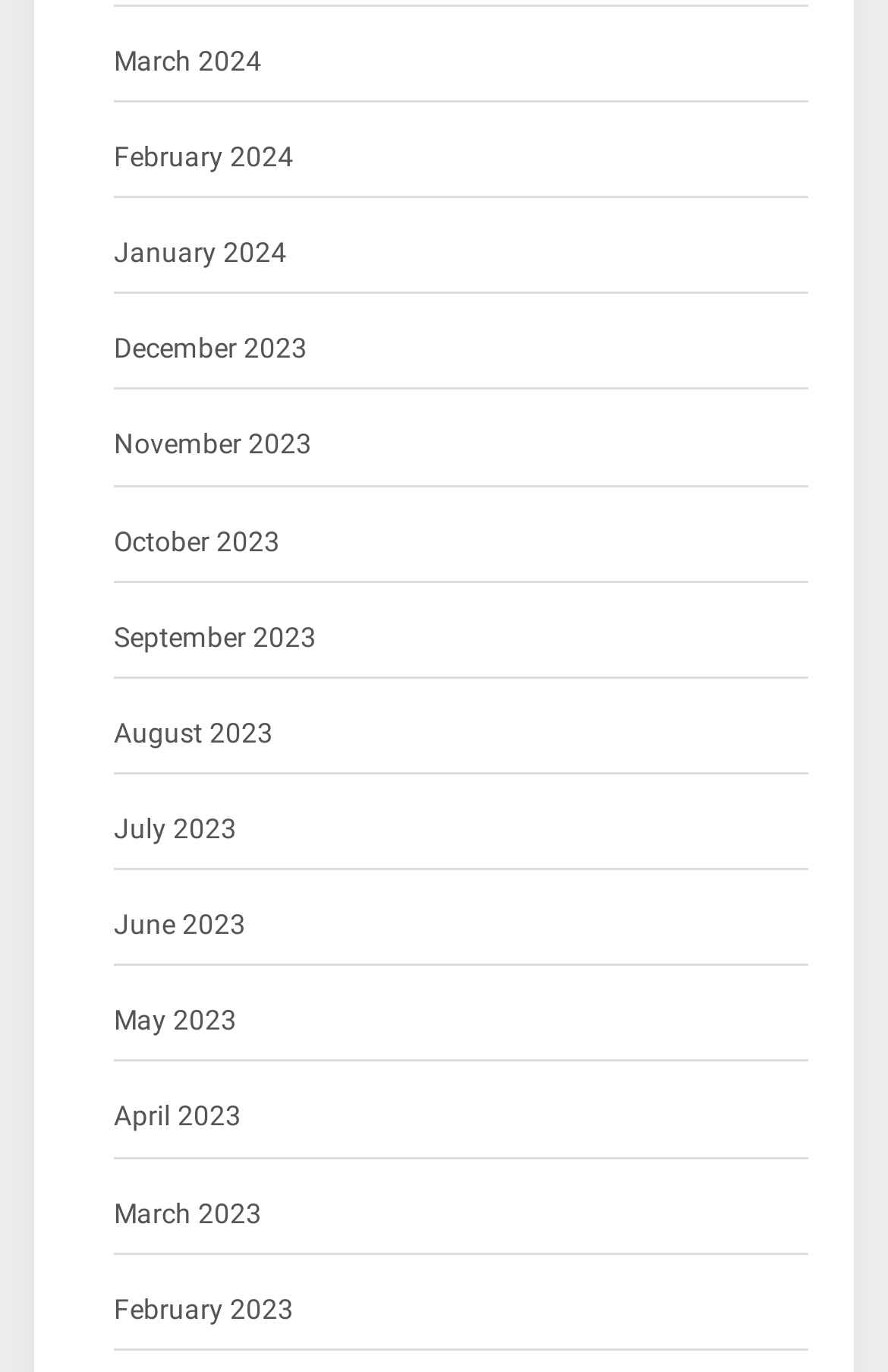Can you show the bounding box coordinates of the region to click on to complete the task described in the instruction: "access November 2023"?

[0.128, 0.308, 0.351, 0.343]